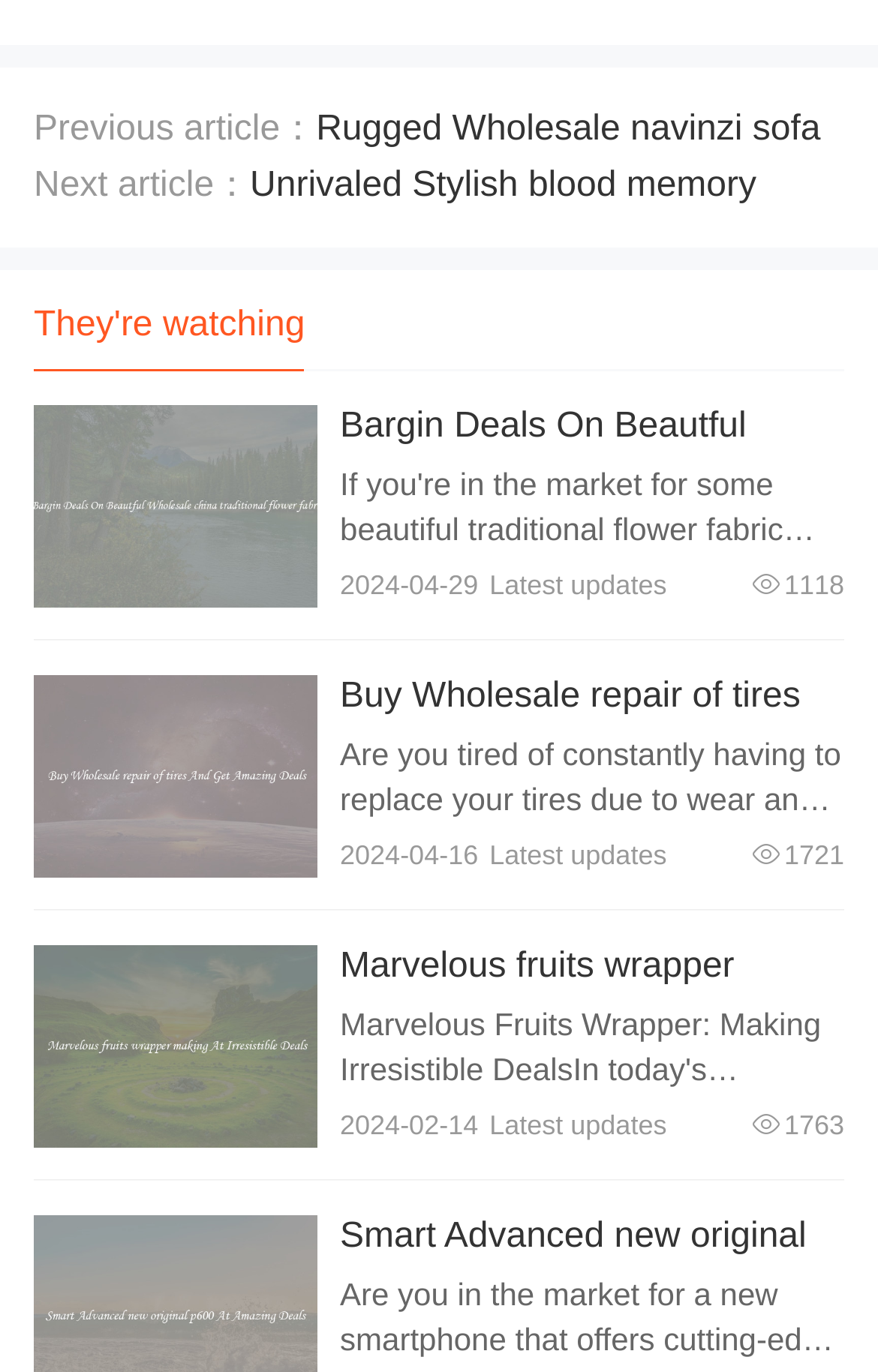Determine the bounding box coordinates of the clickable element to achieve the following action: 'View details of the product'. Provide the coordinates as four float values between 0 and 1, formatted as [left, top, right, bottom].

[0.038, 0.295, 0.362, 0.443]